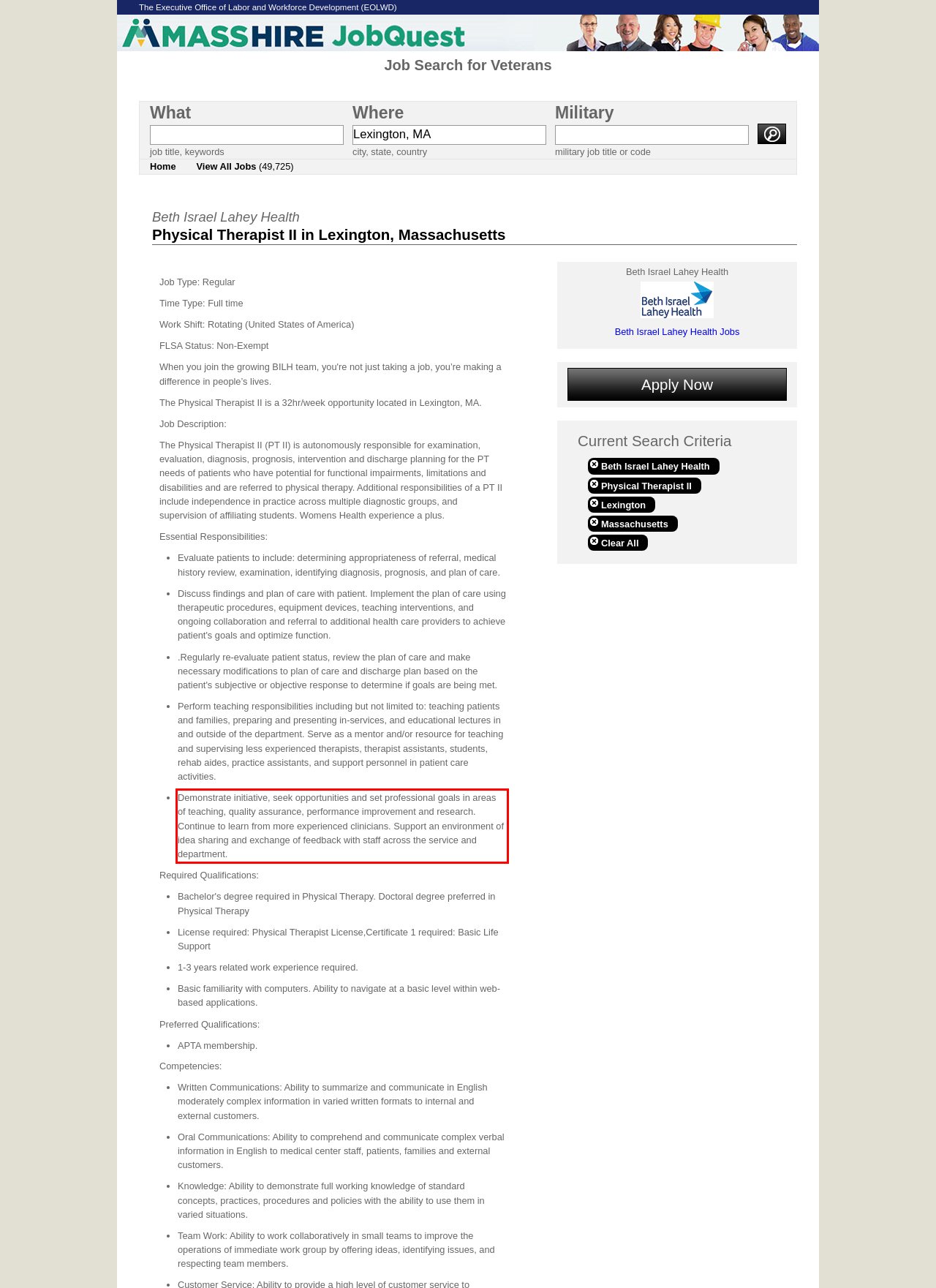Please examine the webpage screenshot containing a red bounding box and use OCR to recognize and output the text inside the red bounding box.

Demonstrate initiative, seek opportunities and set professional goals in areas of teaching, quality assurance, performance improvement and research. Continue to learn from more experienced clinicians. Support an environment of idea sharing and exchange of feedback with staff across the service and department.